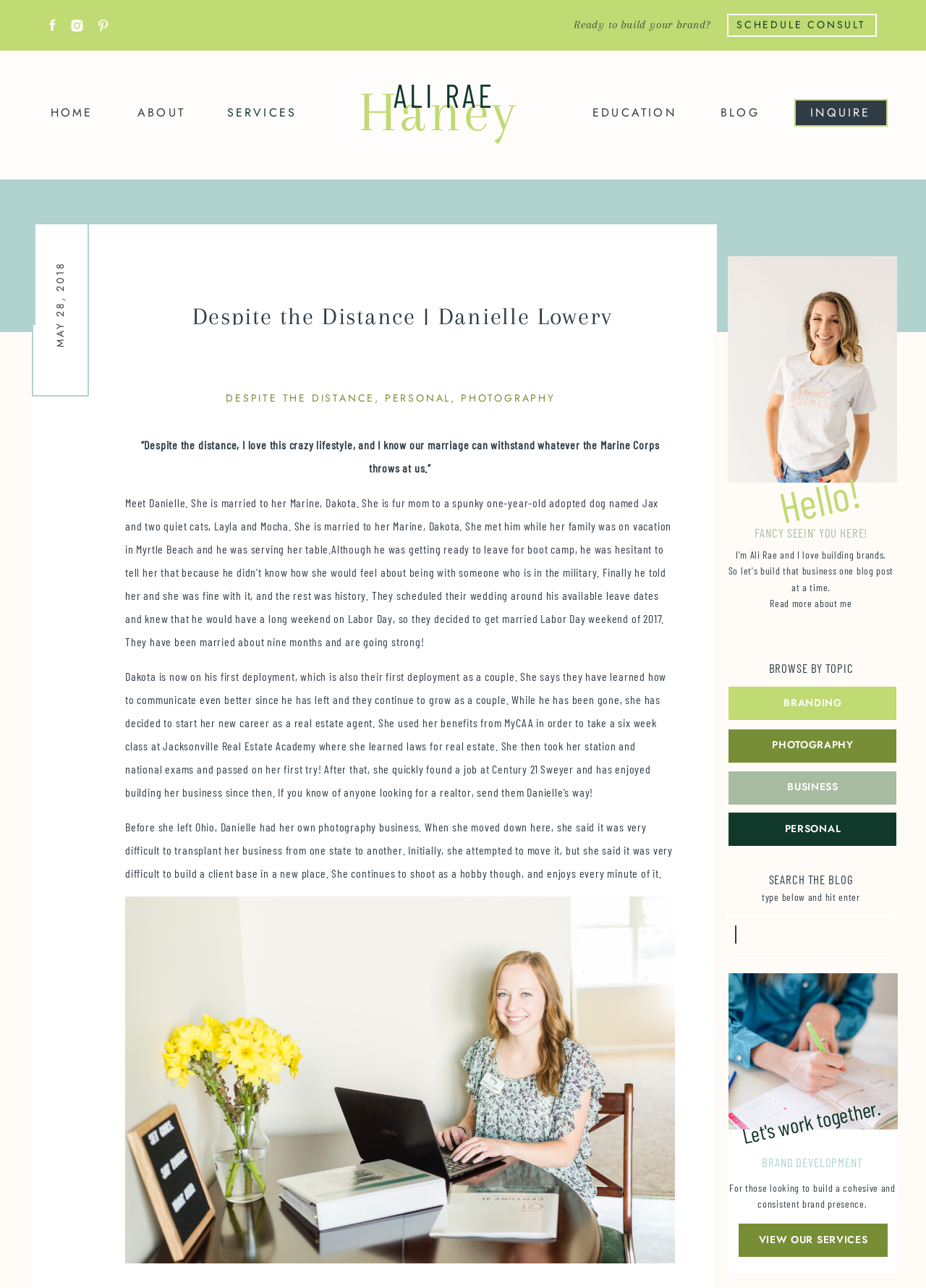Identify the bounding box coordinates of the specific part of the webpage to click to complete this instruction: "View our services".

[0.798, 0.95, 0.959, 0.971]